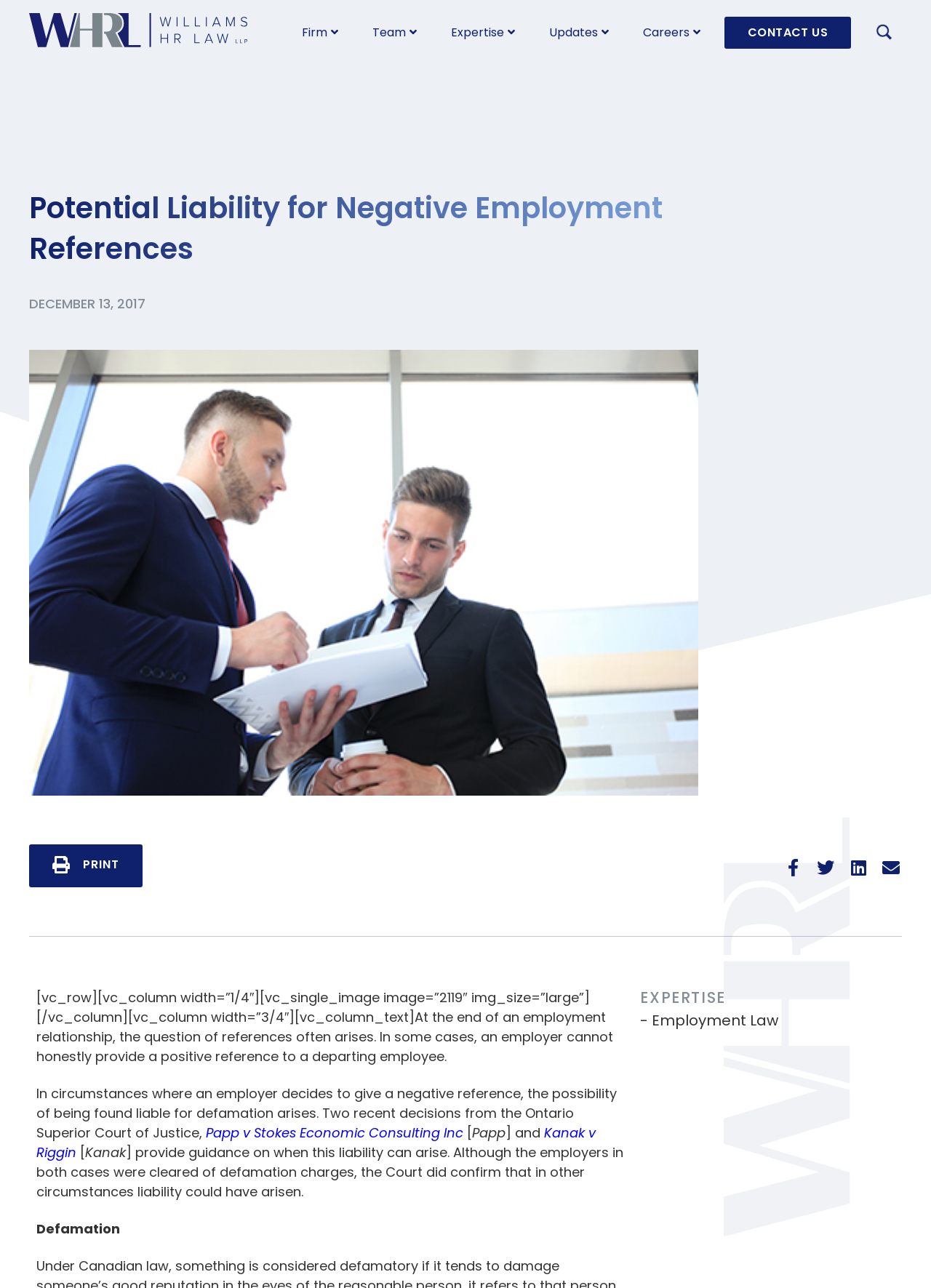Answer the following query concisely with a single word or phrase:
What is the name of the court mentioned in the article?

Ontario Superior Court of Justice